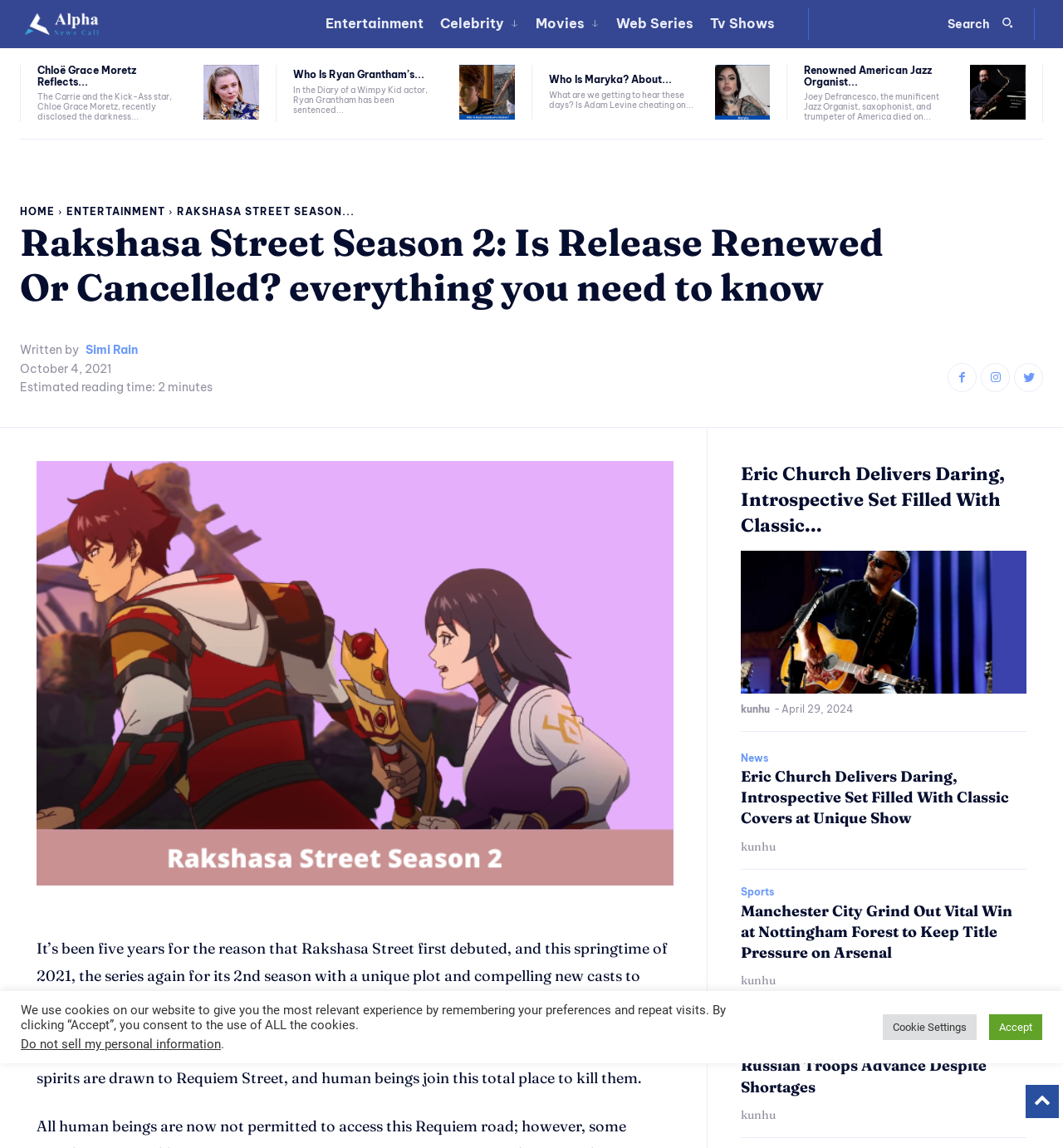What is the text of the webpage's headline?

Rakshasa Street Season 2: Is Release Renewed Or Cancelled? everything you need to know